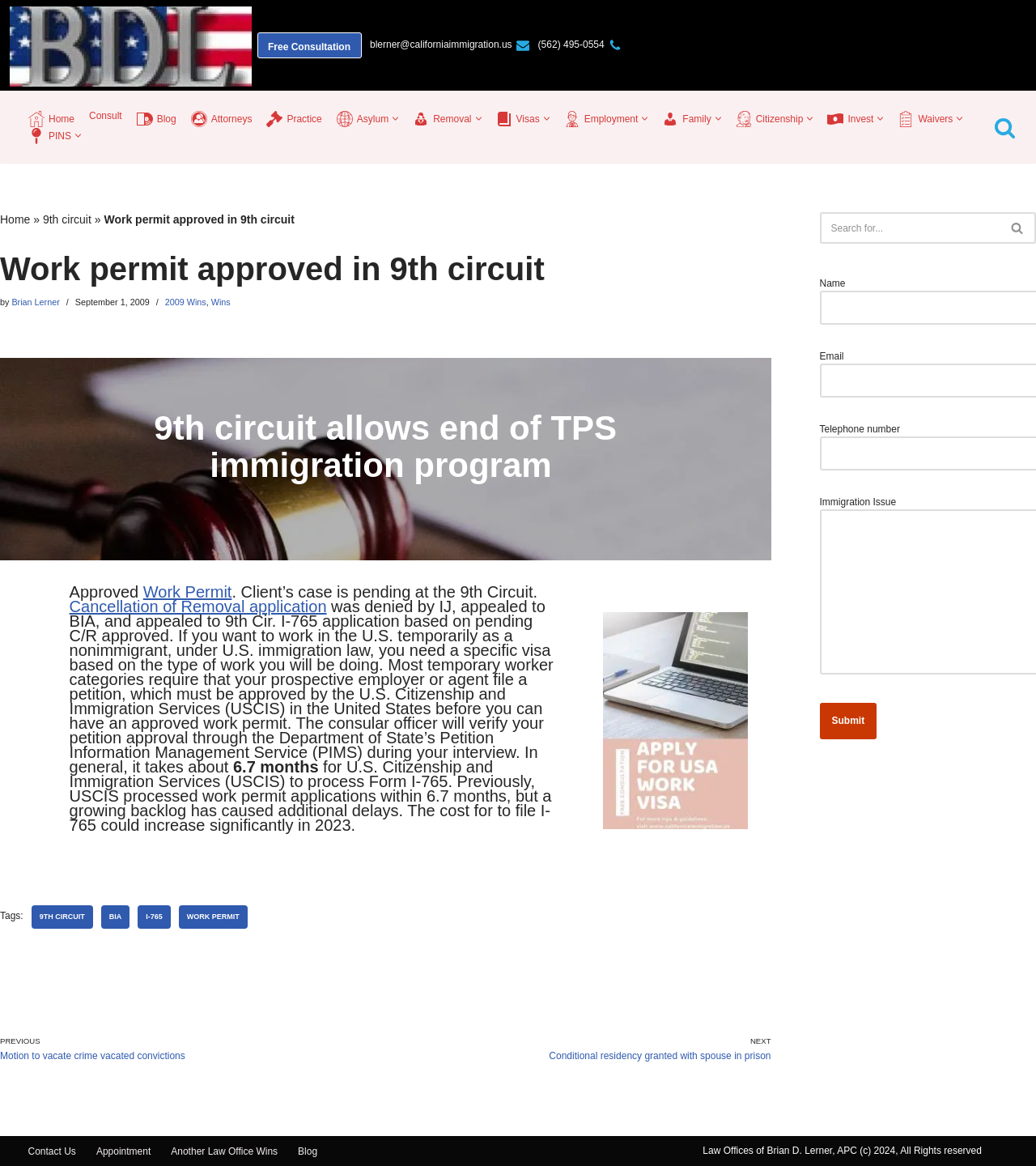Identify the bounding box for the given UI element using the description provided. Coordinates should be in the format (top-left x, top-left y, bottom-right x, bottom-right y) and must be between 0 and 1. Here is the description: Education159

None